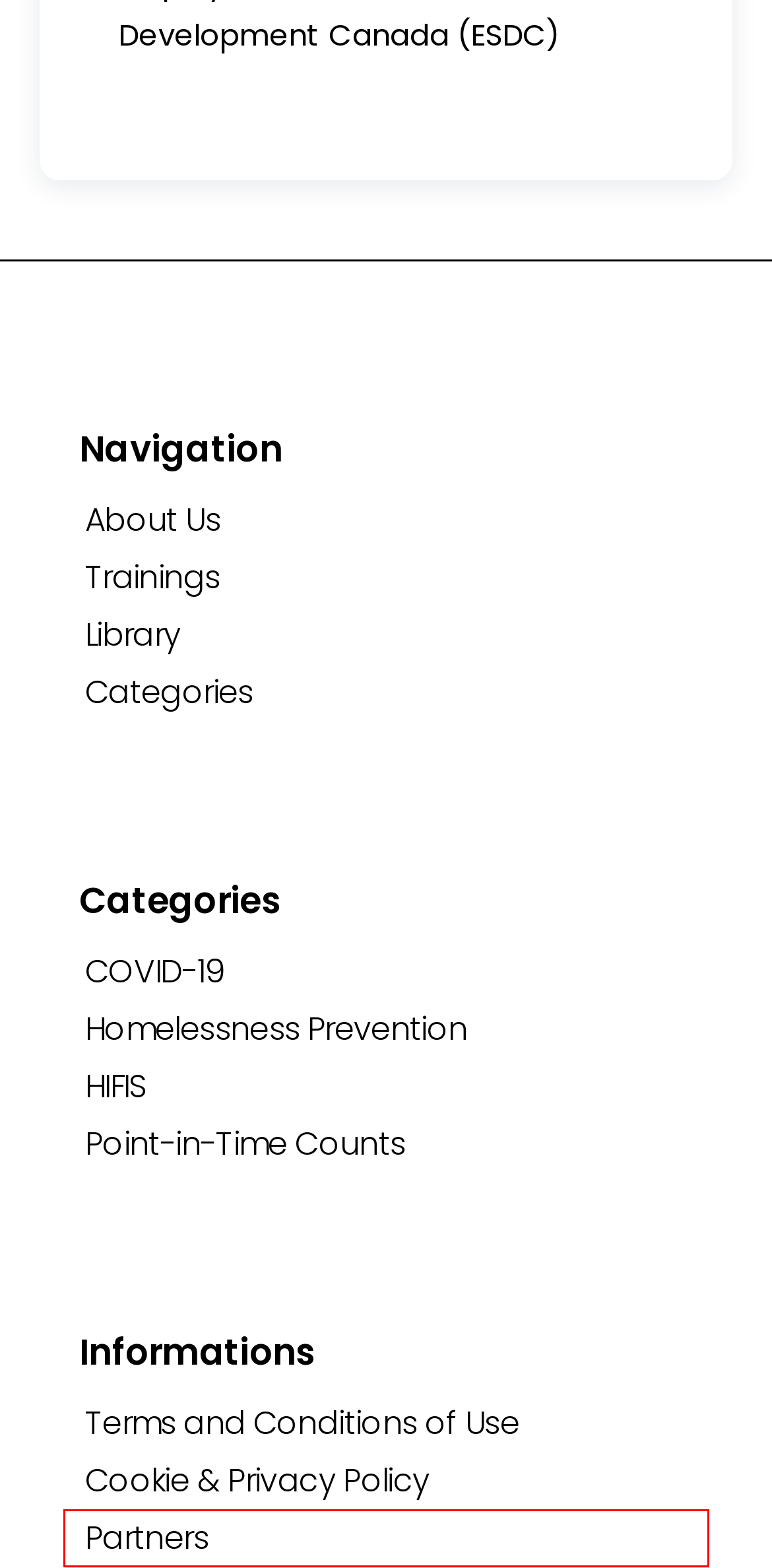View the screenshot of the webpage containing a red bounding box around a UI element. Select the most fitting webpage description for the new page shown after the element in the red bounding box is clicked. Here are the candidates:
A. The Homelessness Learning Hub | Free Trainings and Resources
B. Point-in-Time Counts Archives - Homelessness Learning Hub
C. COVID-19 Archives - Homelessness Learning Hub
D. Homelessness Prevention Archives - Homelessness Learning Hub
E. Terms and Conditions of Use - Homelessness Learning Hub
F. The Homeless Individuals and Families Information System
G. Partners - Homelessness Learning Hub
H. About the Homelessness Learning Hub - Homelessness Learning Hub

G